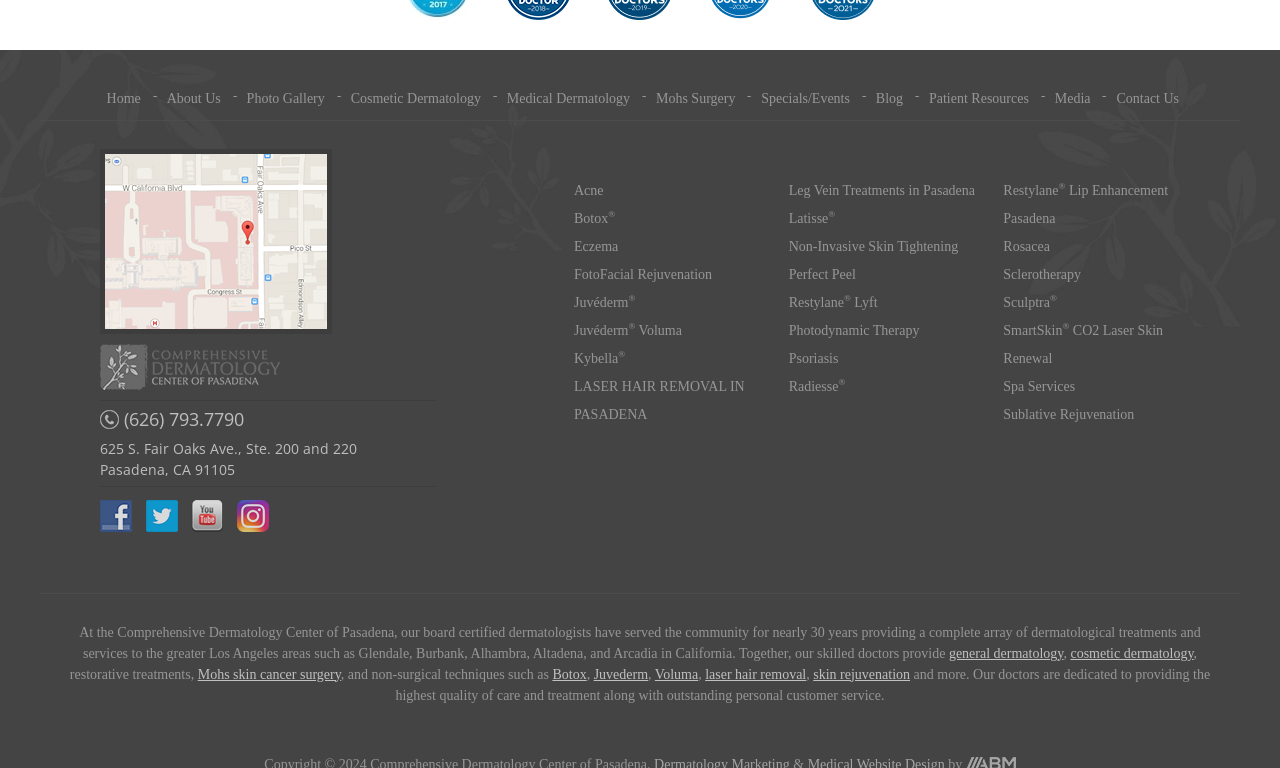Please provide a brief answer to the question using only one word or phrase: 
What is the address of the Comprehensive Dermatology Center of Pasadena?

625 S. Fair Oaks Ave., Ste. 200 and 220